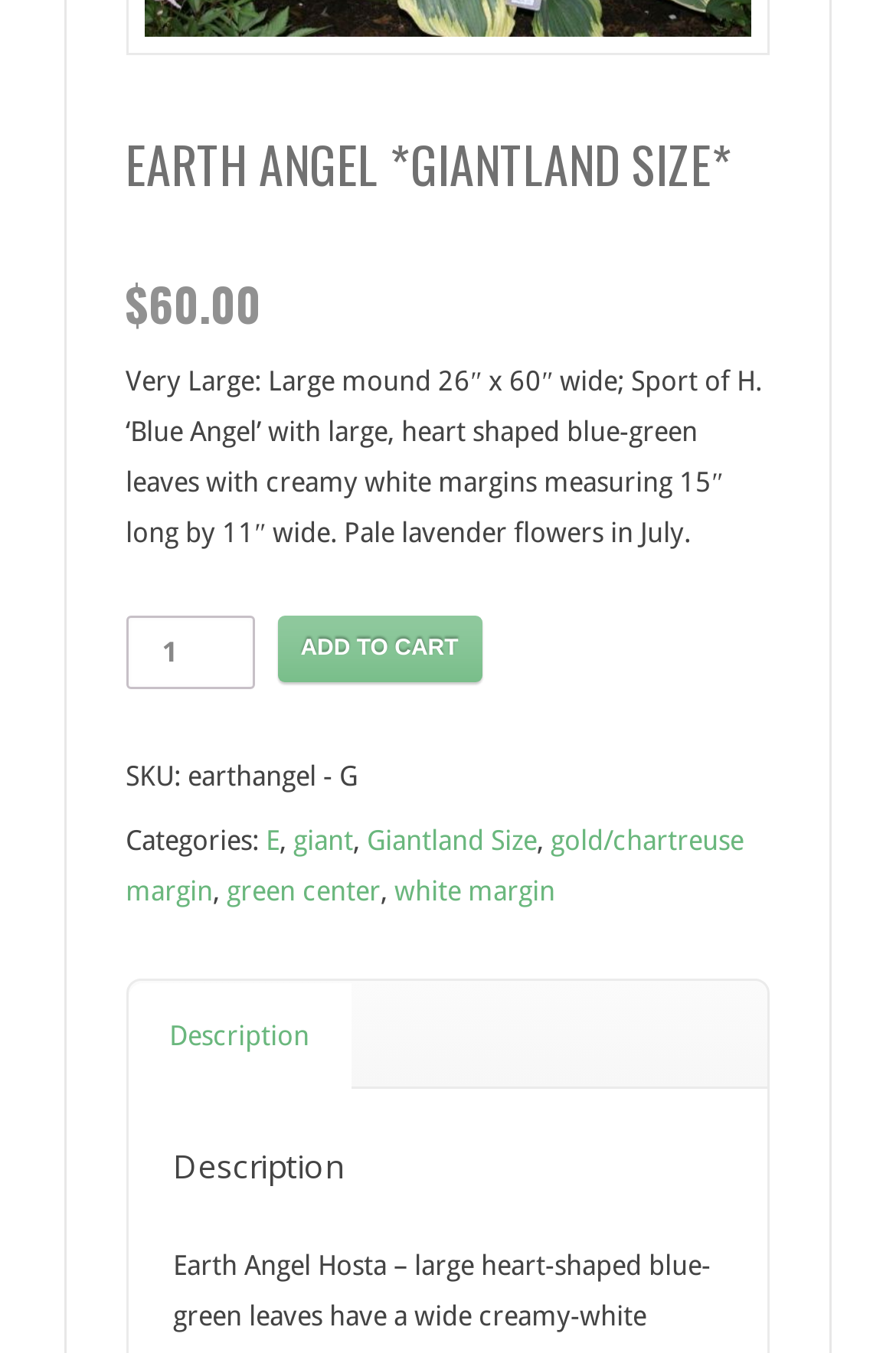Can you pinpoint the bounding box coordinates for the clickable element required for this instruction: "Add to cart"? The coordinates should be four float numbers between 0 and 1, i.e., [left, top, right, bottom].

[0.31, 0.454, 0.537, 0.504]